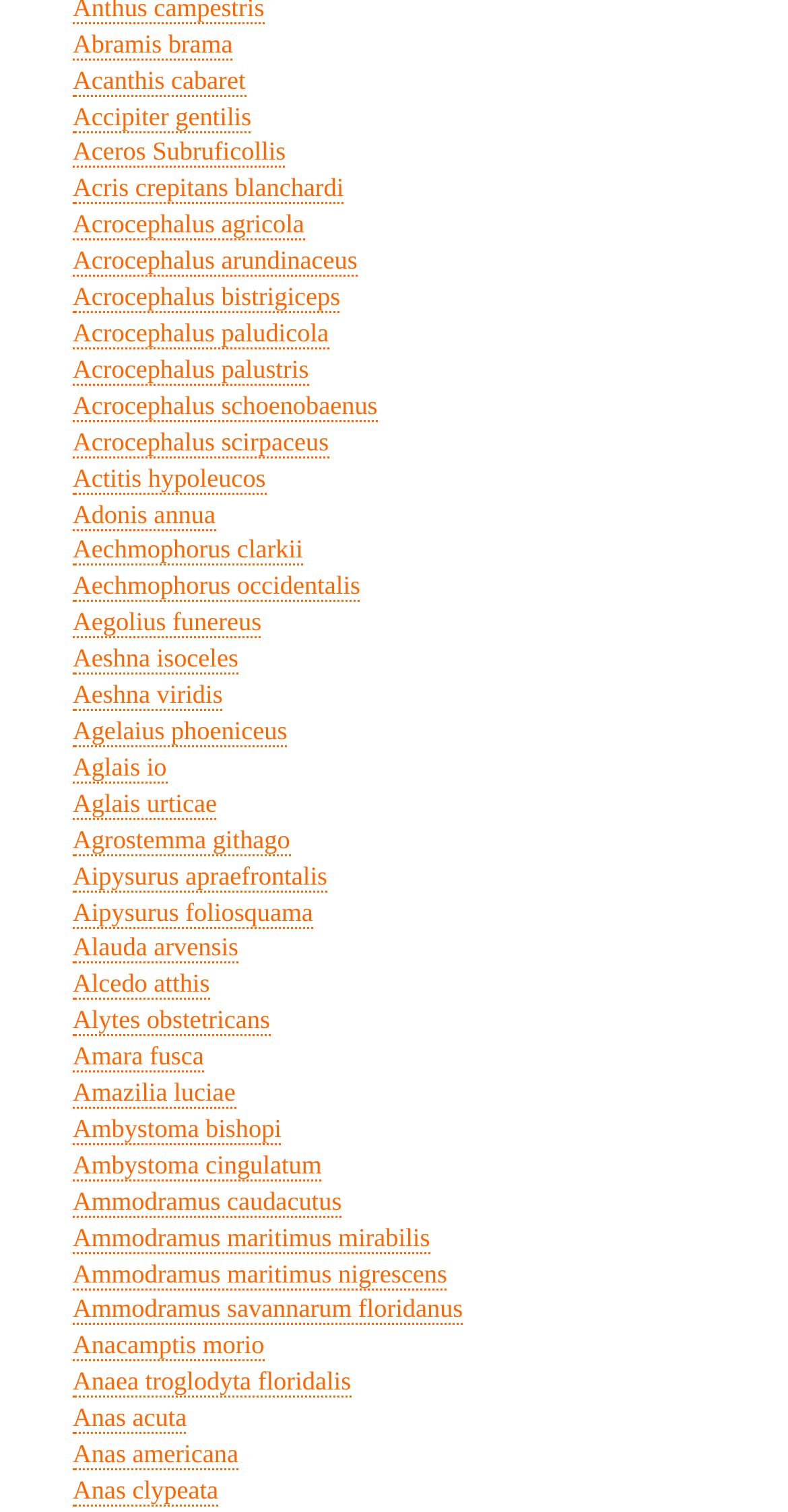Give a one-word or phrase response to the following question: How many links start with the letter 'A'?

34